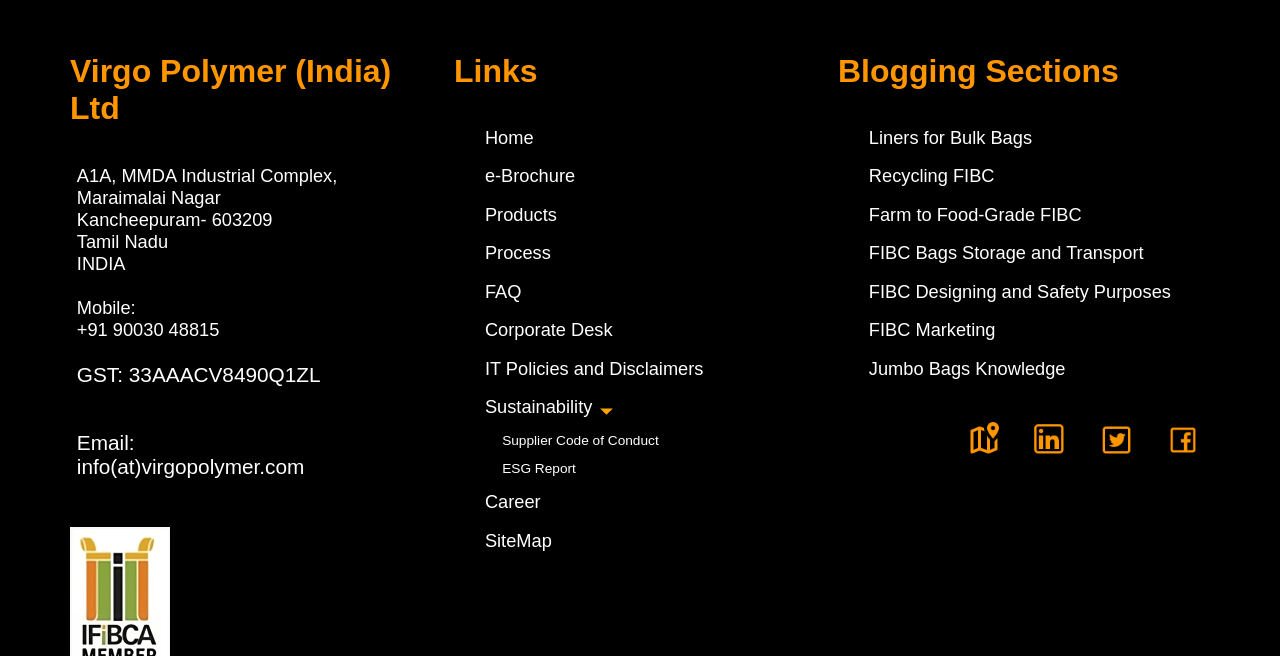Please predict the bounding box coordinates of the element's region where a click is necessary to complete the following instruction: "Contact using the mobile number". The coordinates should be represented by four float numbers between 0 and 1, i.e., [left, top, right, bottom].

[0.06, 0.487, 0.171, 0.519]